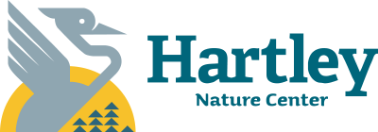Please answer the following question using a single word or phrase: 
How many acres of landscape does the Hartley Nature Center have?

660 acres